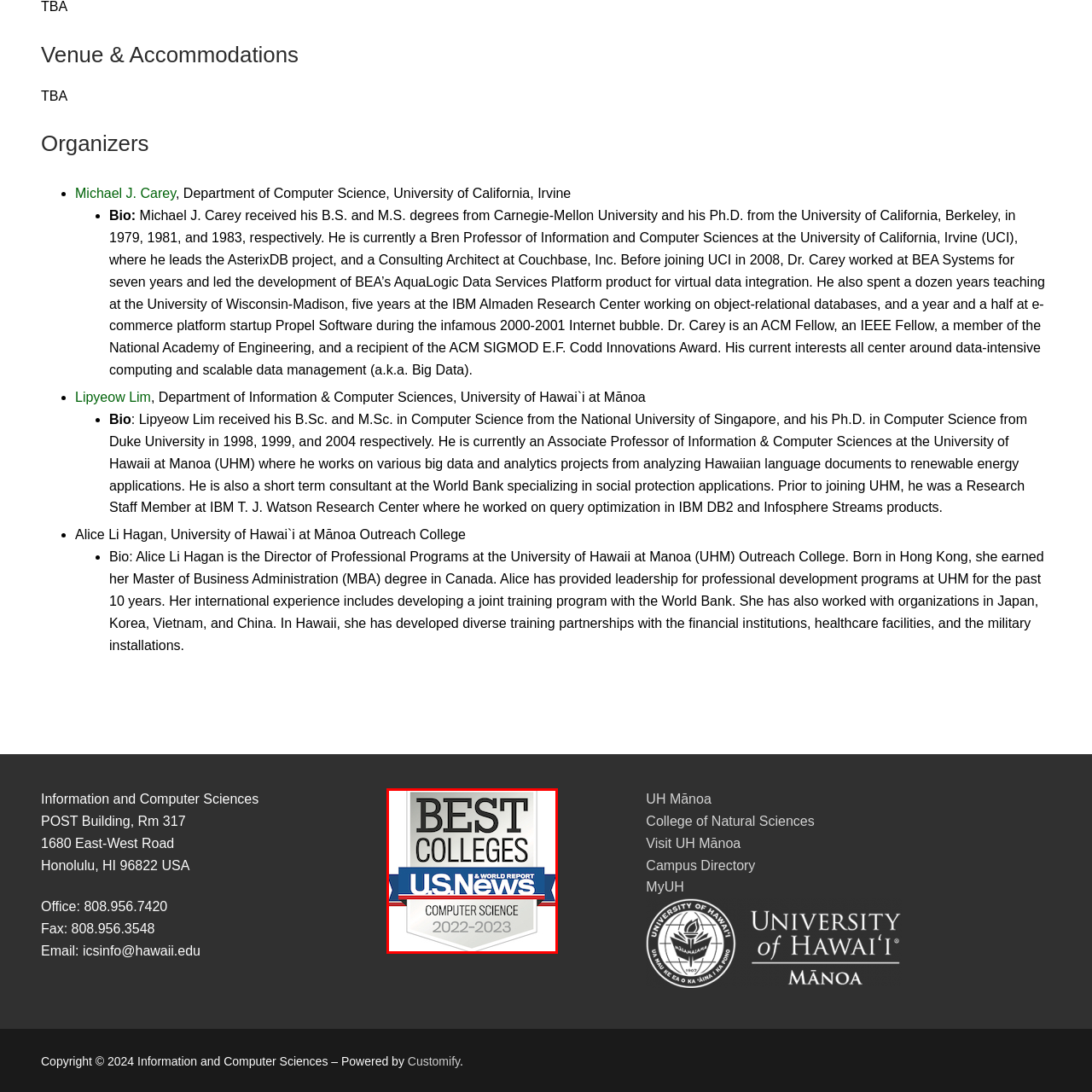What is the specific category highlighted by the blue and red ribbon?
Assess the image contained within the red bounding box and give a detailed answer based on the visual elements present in the image.

The blue and red ribbon at the bottom of the emblem showcases the specific category of 'COMPUTER SCIENCE', emphasizing the institution's recognition in this competitive field.